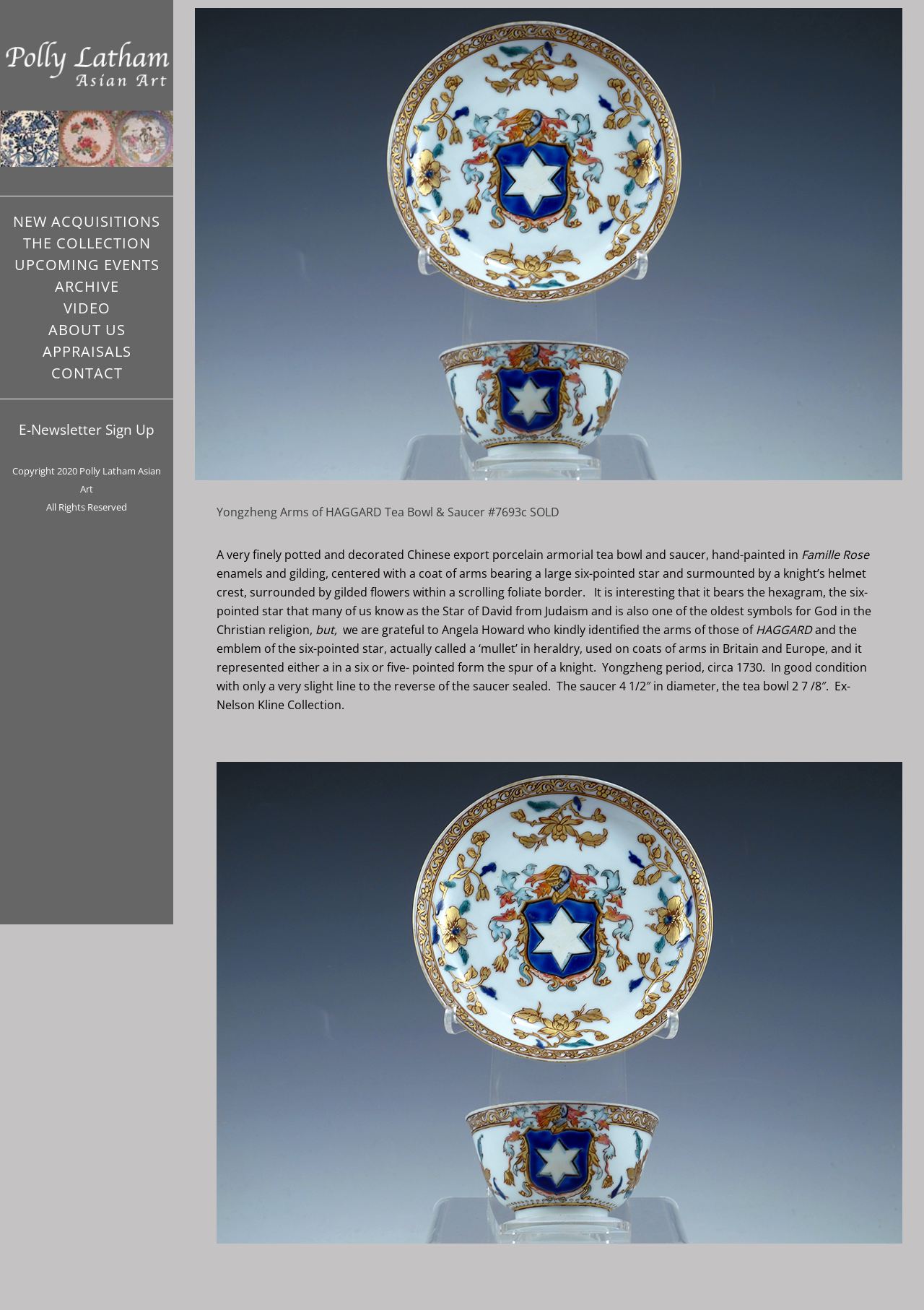Determine the bounding box coordinates of the UI element described below. Use the format (top-left x, top-left y, bottom-right x, bottom-right y) with floating point numbers between 0 and 1: alt="Polly Latham Asian Art"

[0.0, 0.068, 0.188, 0.08]